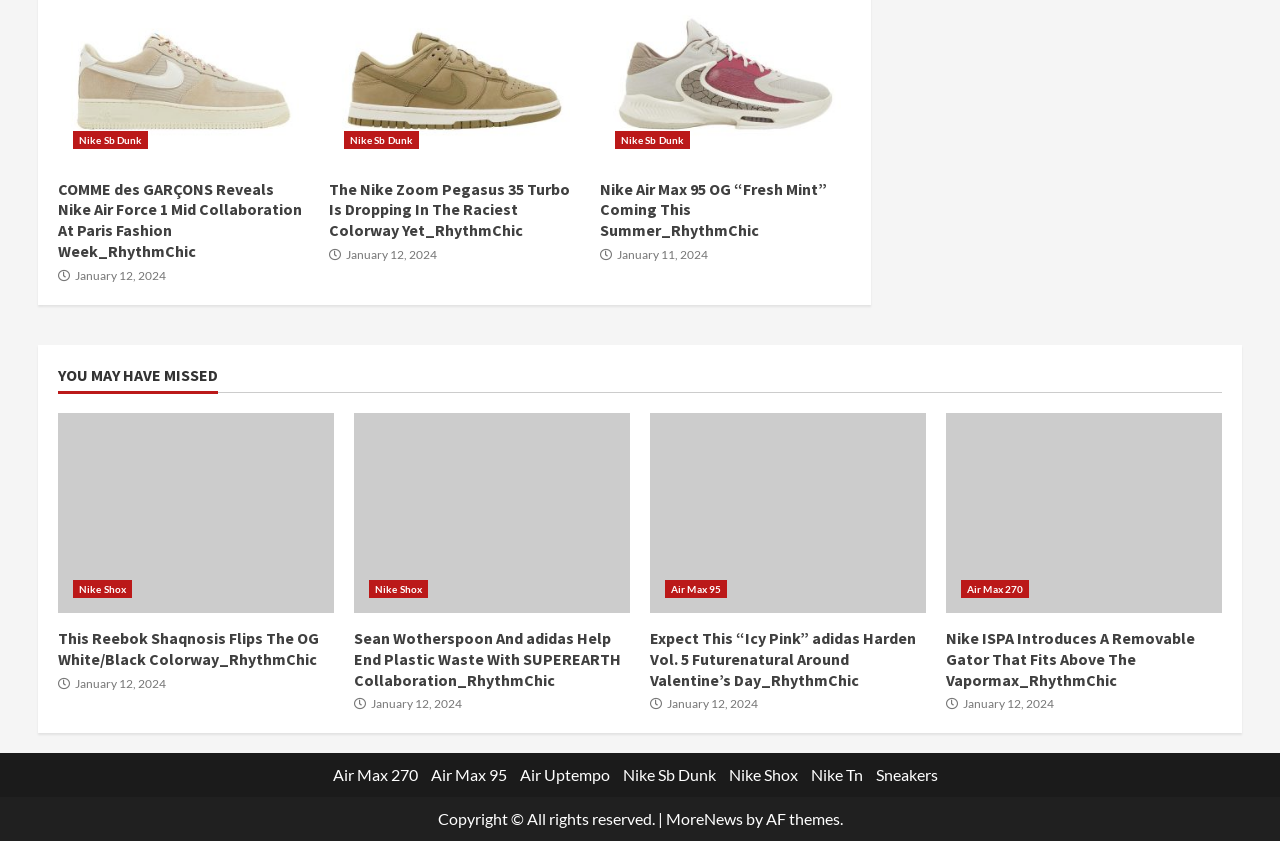Using the element description: "Sneakers", determine the bounding box coordinates. The coordinates should be in the format [left, top, right, bottom], with values between 0 and 1.

[0.684, 0.91, 0.732, 0.933]